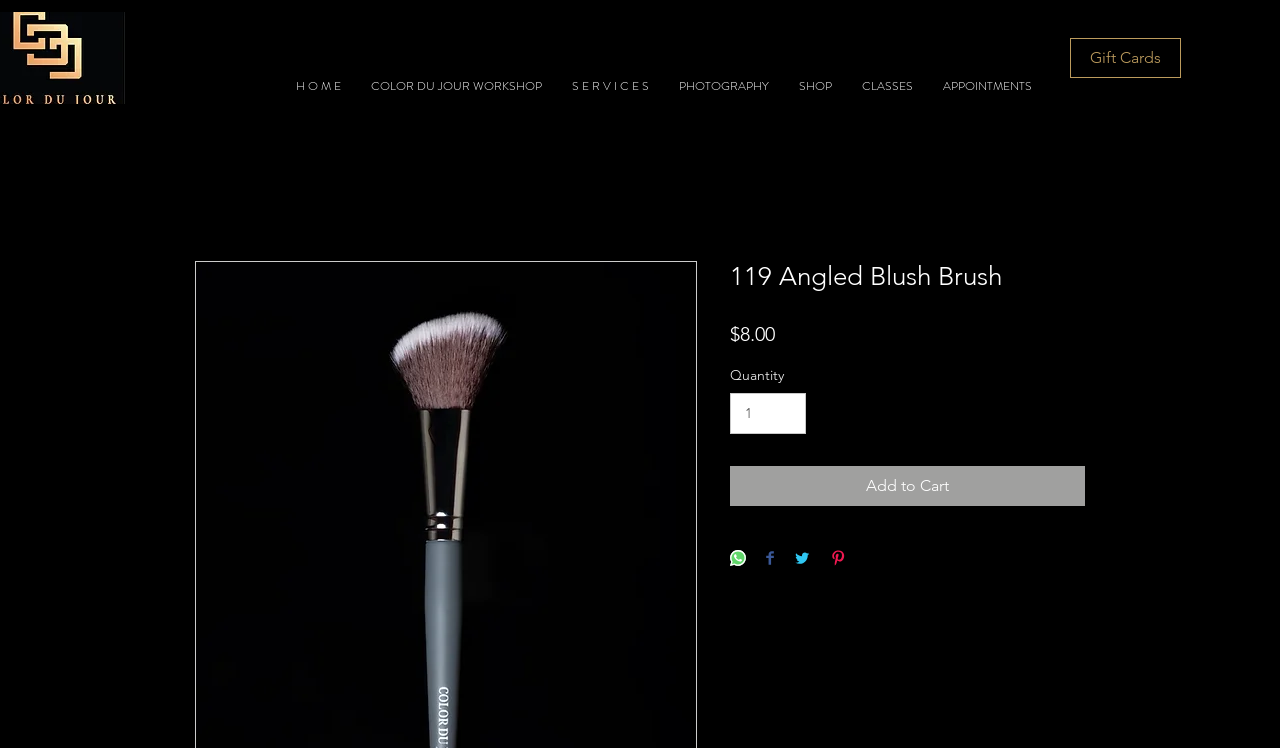Please identify the bounding box coordinates of the region to click in order to complete the task: "Change the quantity". The coordinates must be four float numbers between 0 and 1, specified as [left, top, right, bottom].

[0.57, 0.526, 0.63, 0.58]